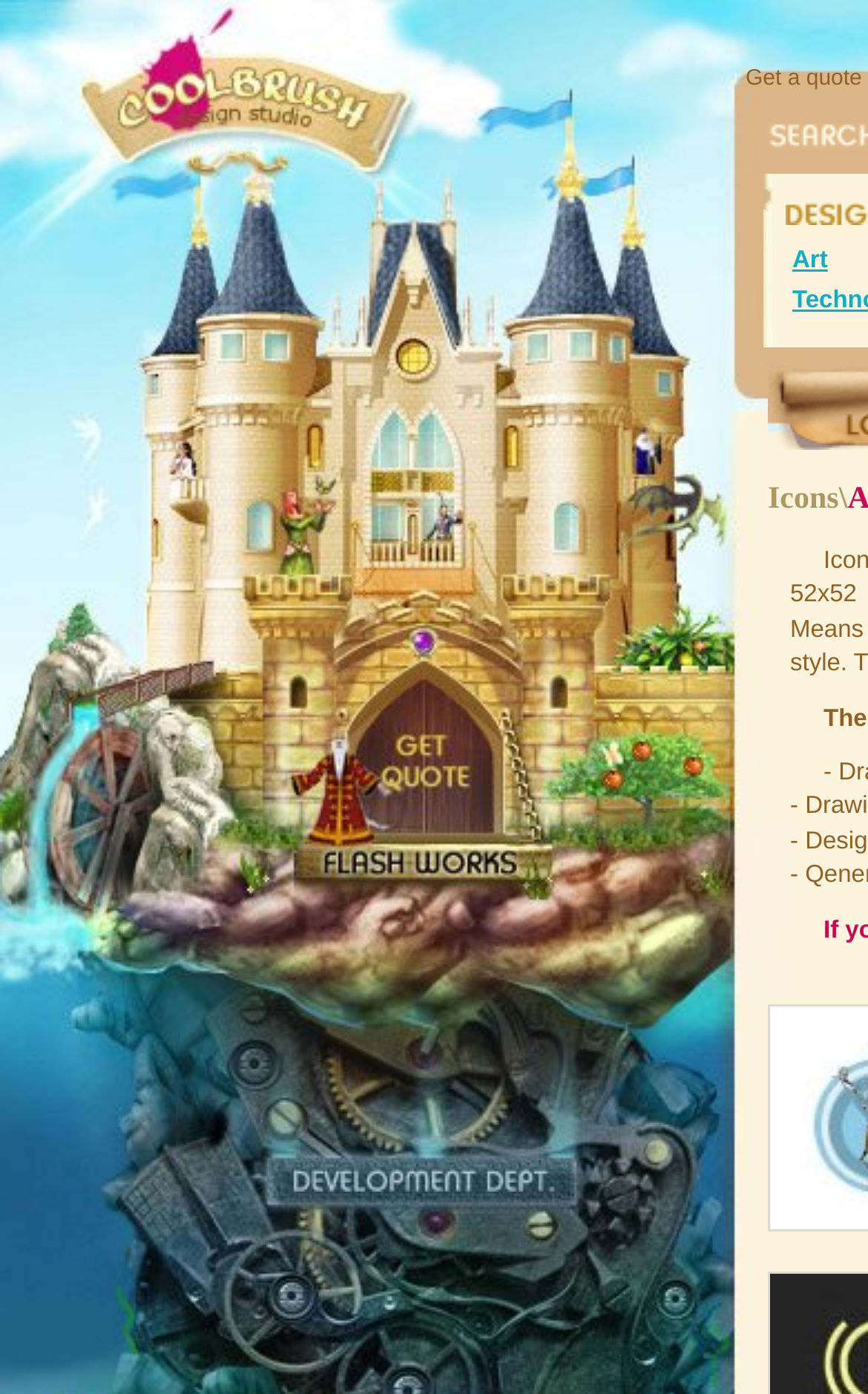Identify the bounding box coordinates for the UI element that matches this description: "CoolBrush".

[0.026, 0.016, 0.538, 0.128]